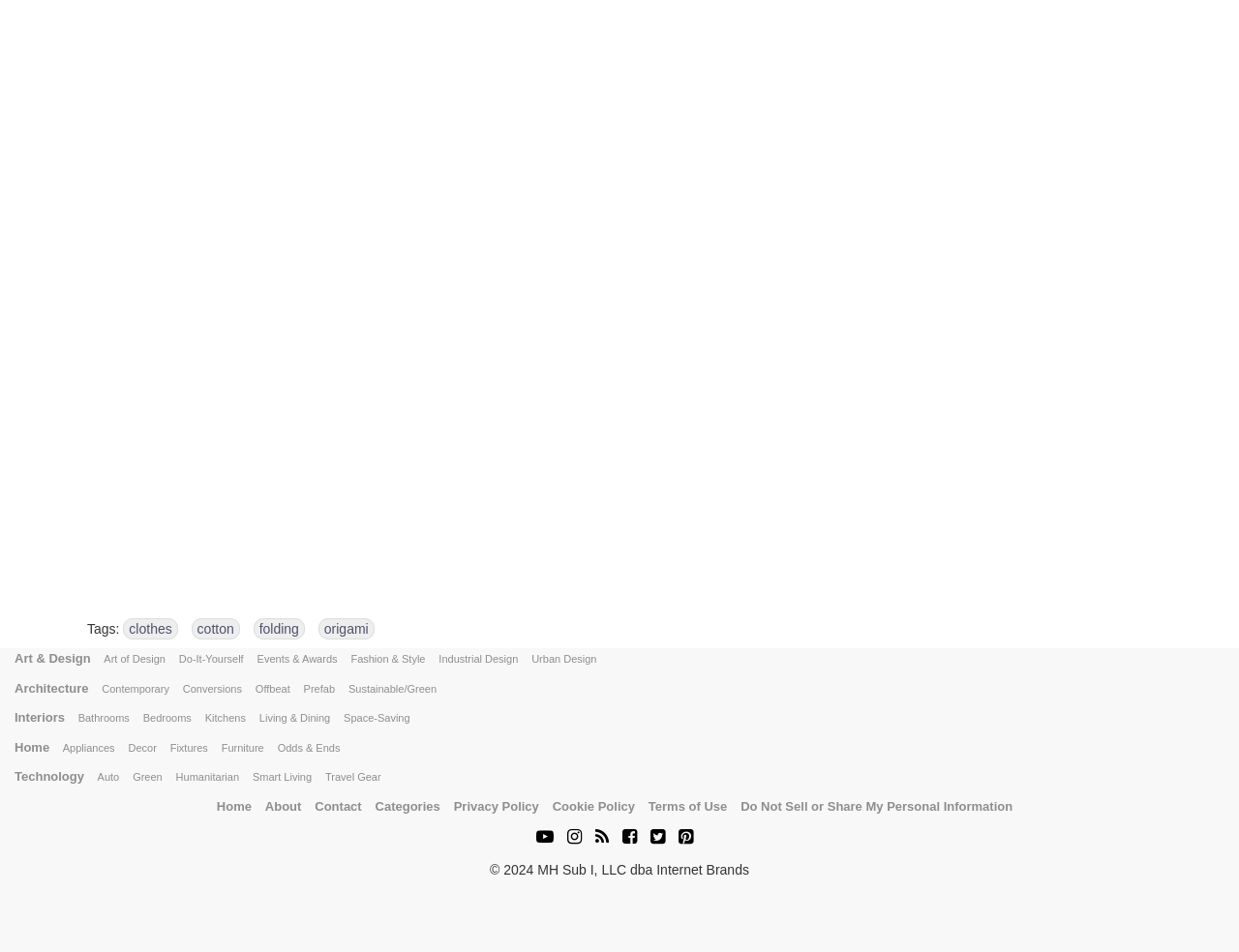What is the first category listed under Art & Design?
Refer to the image and respond with a one-word or short-phrase answer.

Art of Design